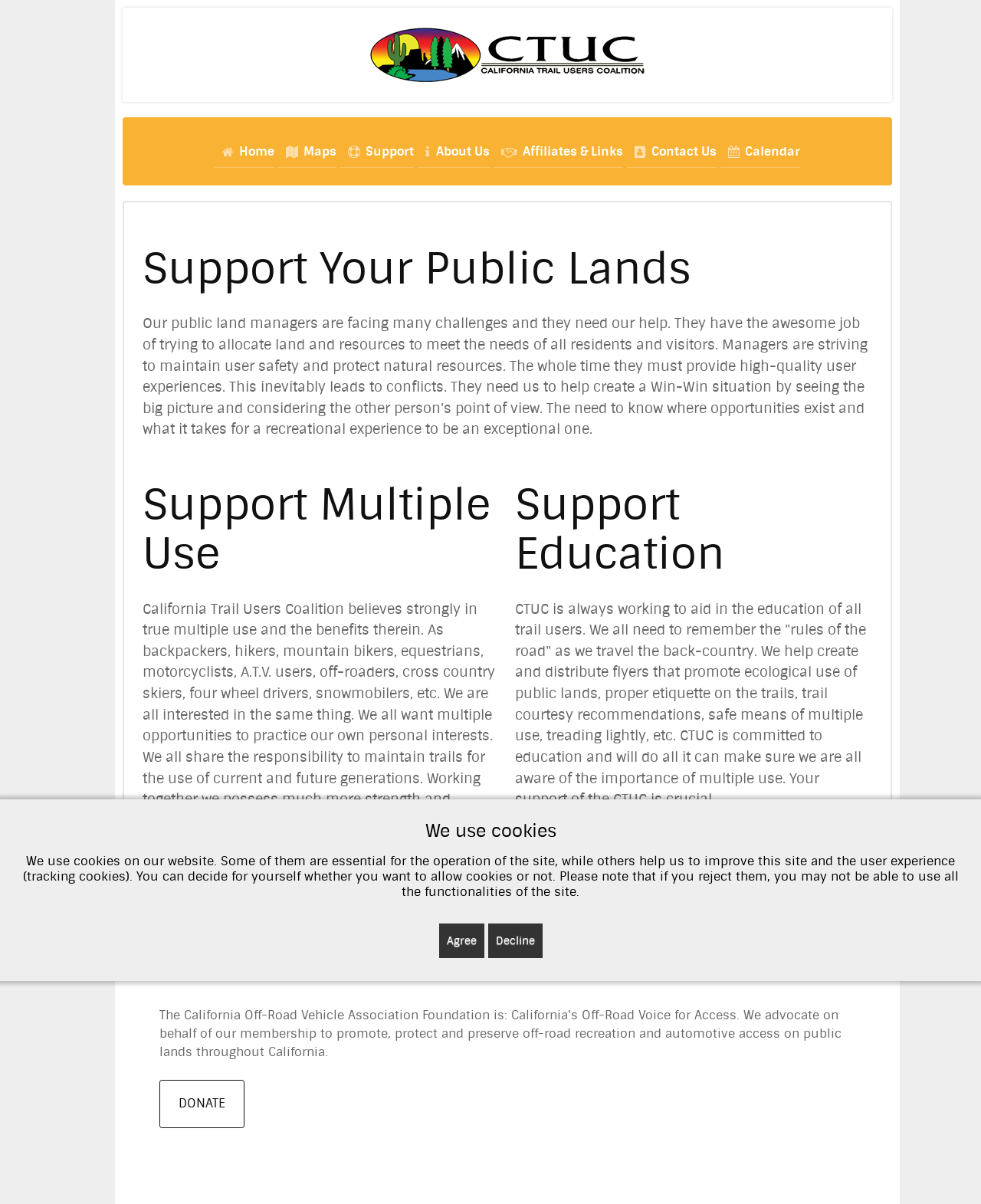Using the information in the image, give a comprehensive answer to the question: 
What is the purpose of CTUC?

According to the webpage, CTUC believes strongly in true multiple use and the benefits therein, and is committed to education and maintaining trails for the use of current and future generations.